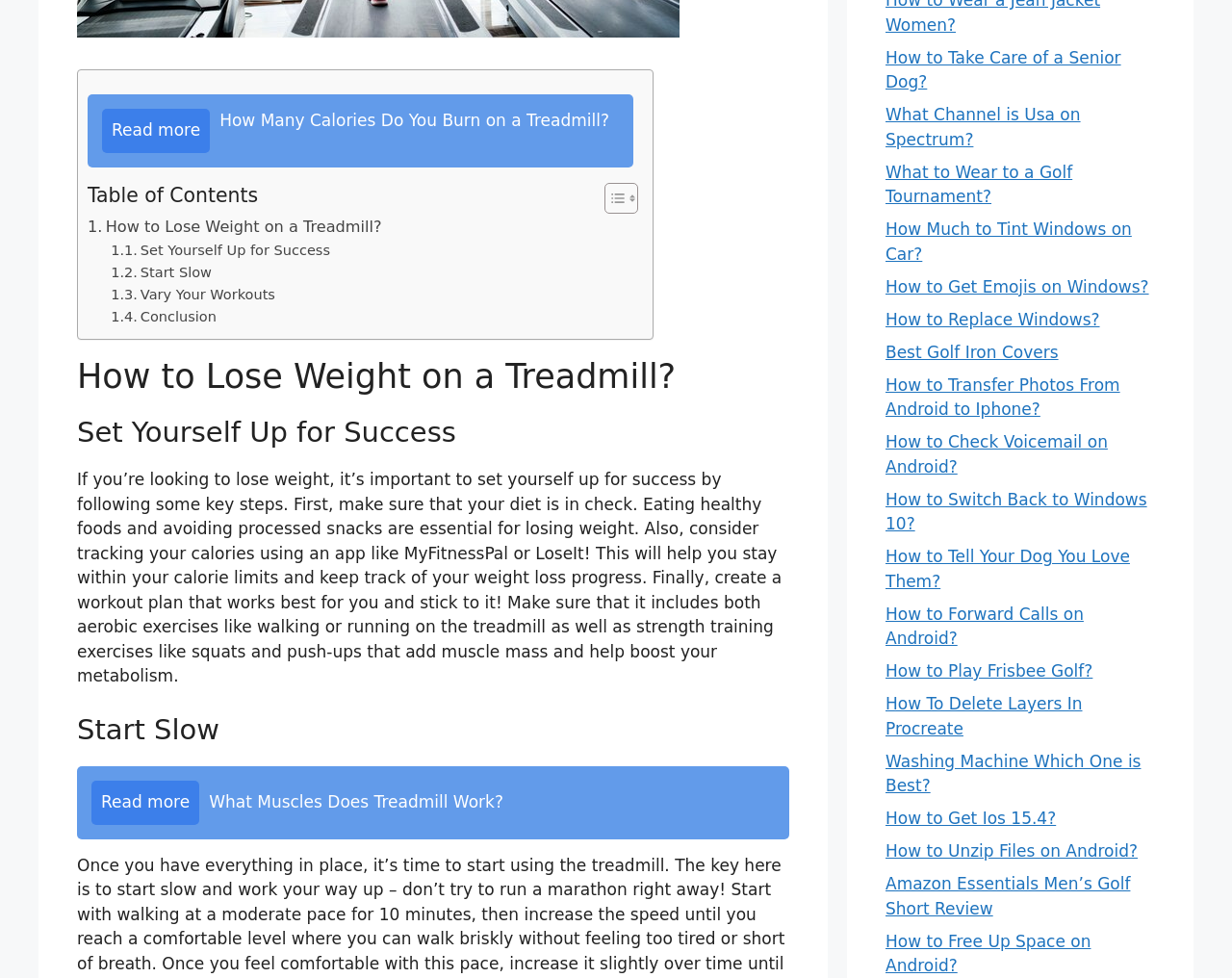How many links are there in the table of contents? Look at the image and give a one-word or short phrase answer.

6